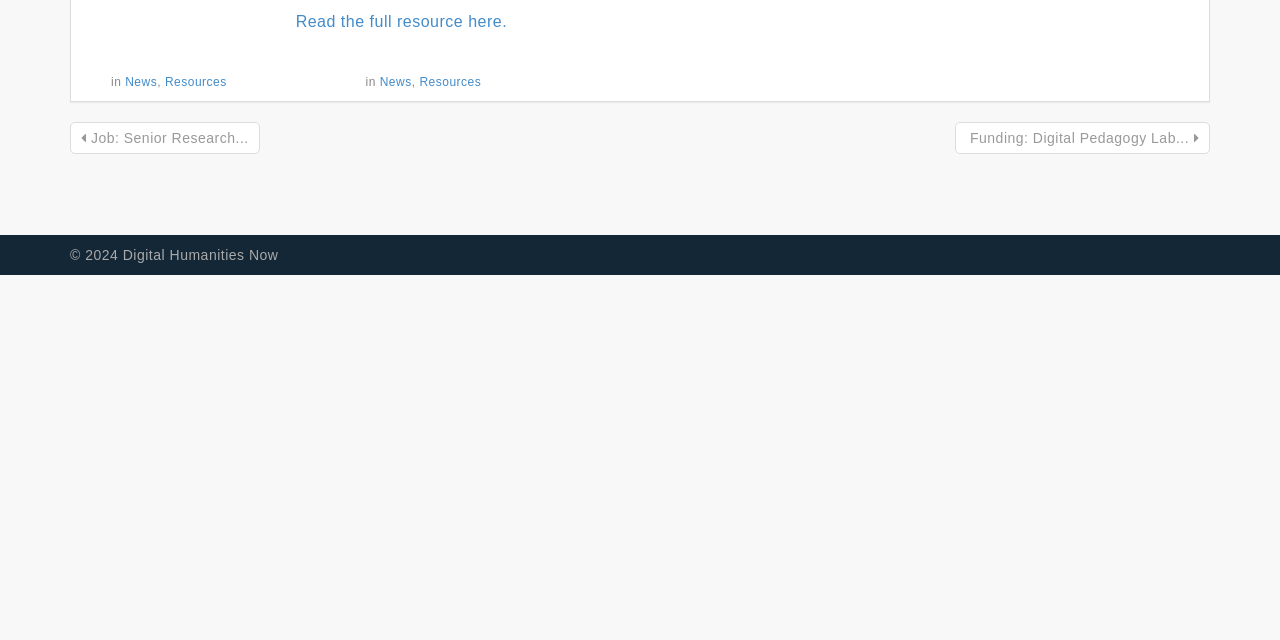Bounding box coordinates are specified in the format (top-left x, top-left y, bottom-right x, bottom-right y). All values are floating point numbers bounded between 0 and 1. Please provide the bounding box coordinate of the region this sentence describes: News

[0.297, 0.117, 0.322, 0.139]